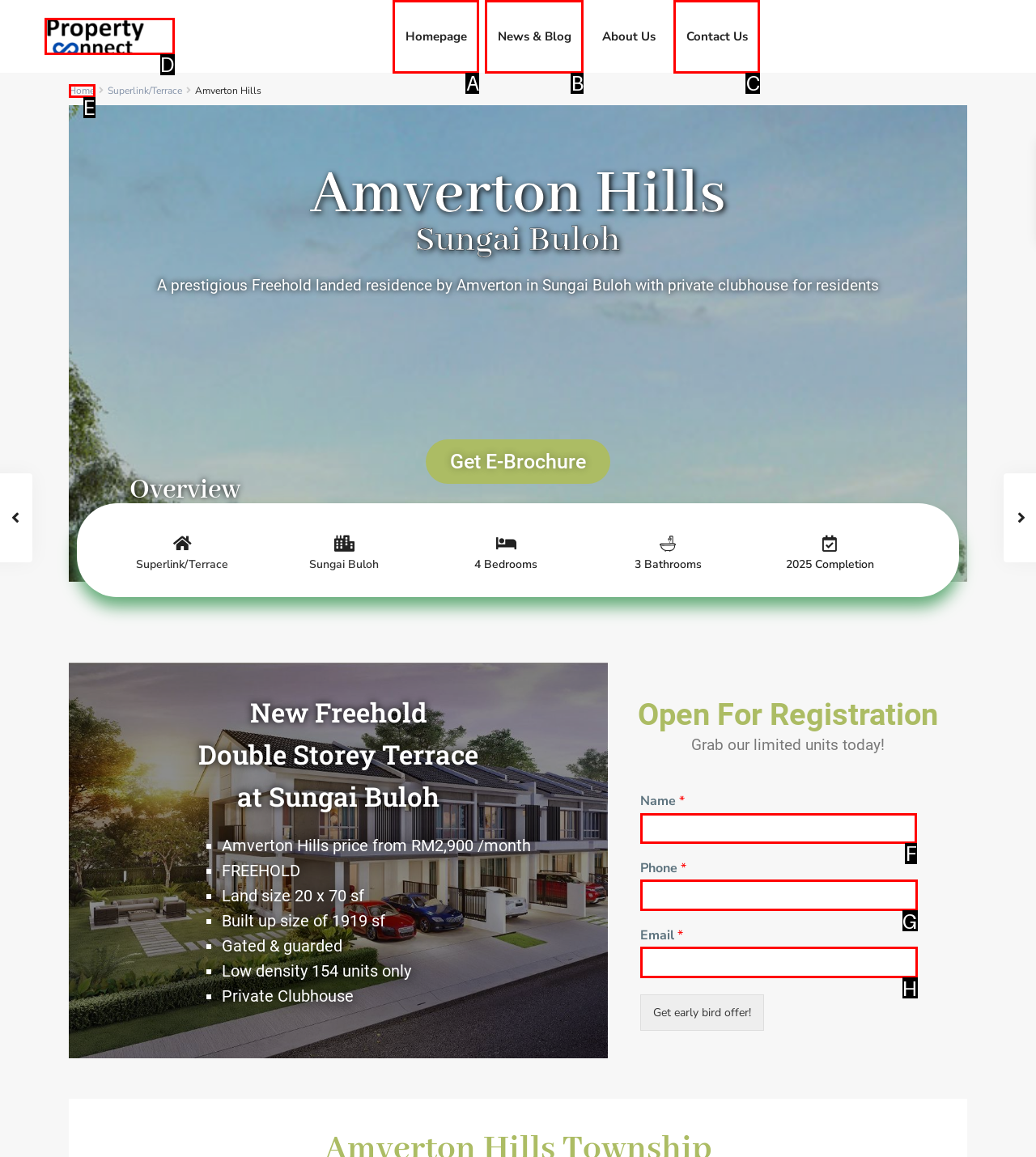Which HTML element should be clicked to fulfill the following task: Fill in the name field?
Reply with the letter of the appropriate option from the choices given.

F